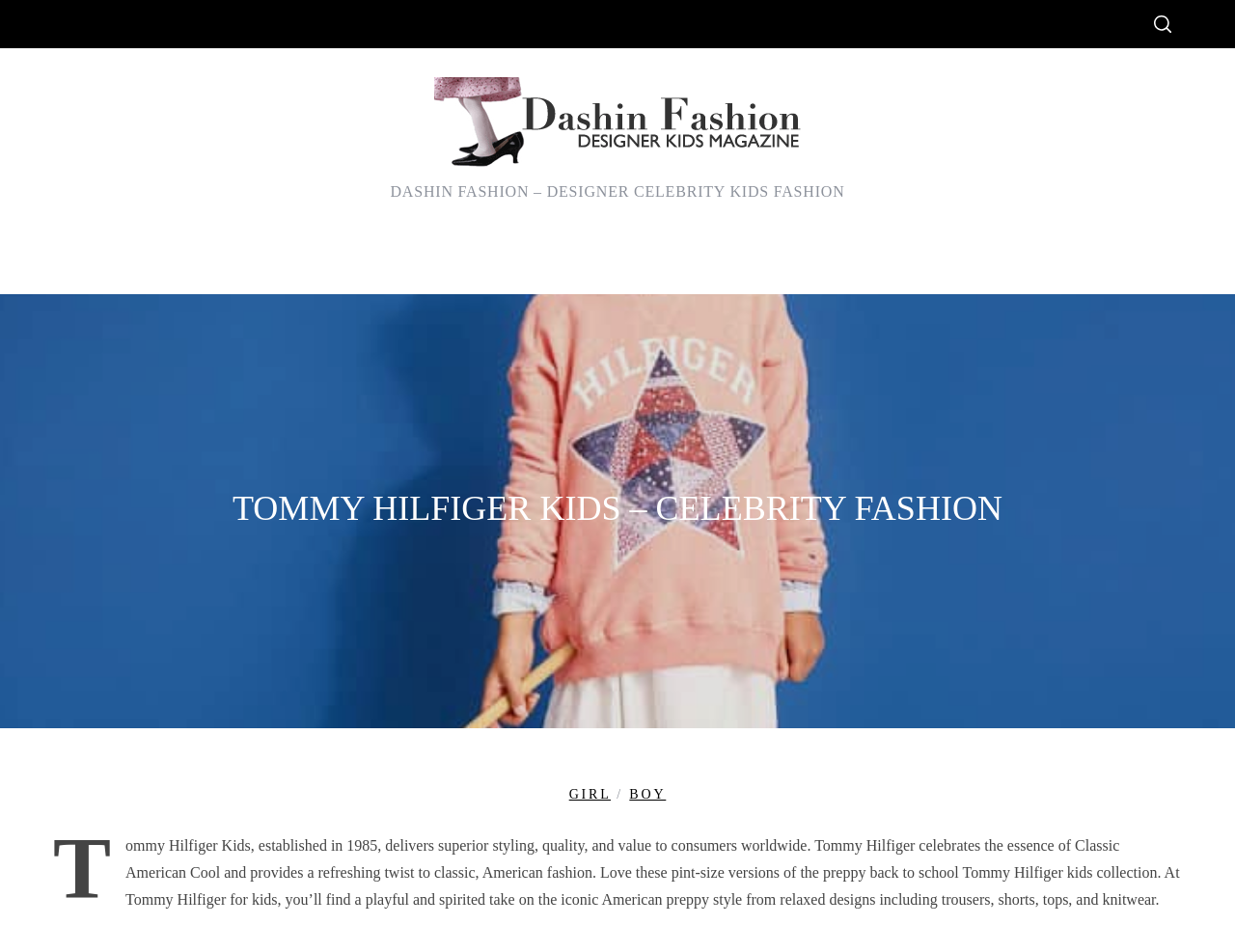Extract the bounding box coordinates of the UI element described by: "Designer". The coordinates should include four float numbers ranging from 0 to 1, e.g., [left, top, right, bottom].

[0.315, 0.247, 0.411, 0.306]